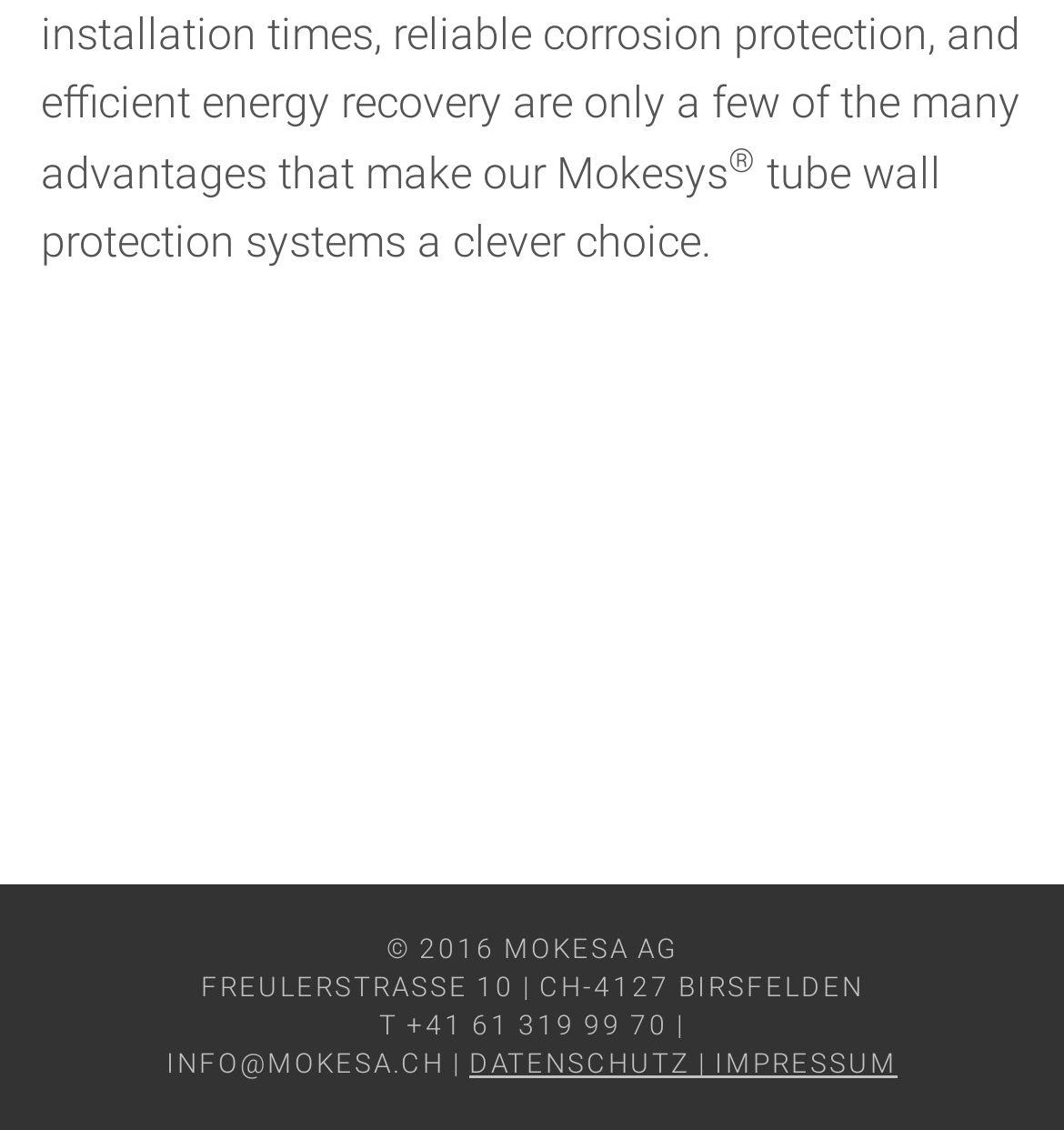Give a one-word or one-phrase response to the question:
How many links are there at the bottom?

2